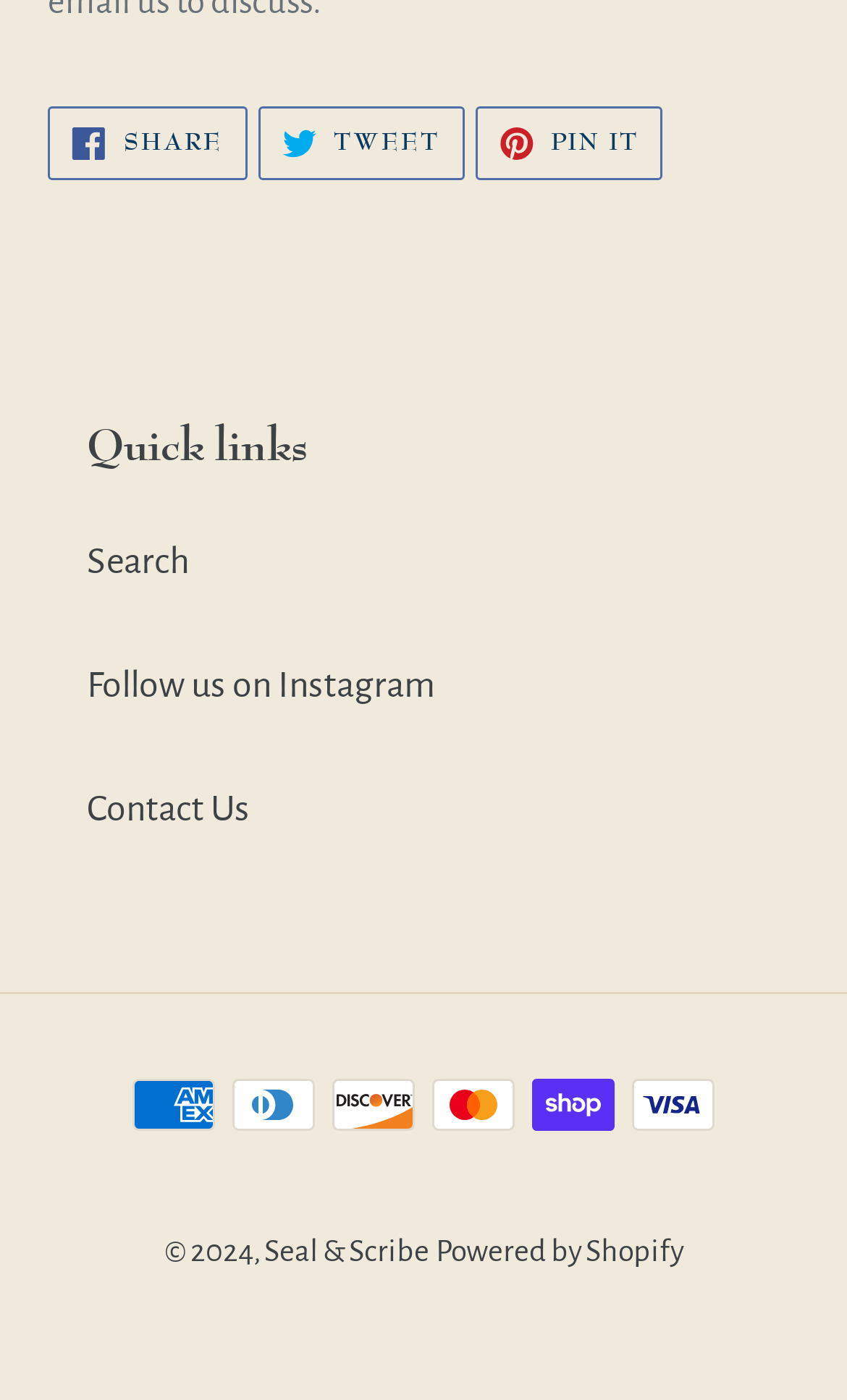Provide the bounding box coordinates for the area that should be clicked to complete the instruction: "Share on Facebook".

[0.056, 0.075, 0.292, 0.128]